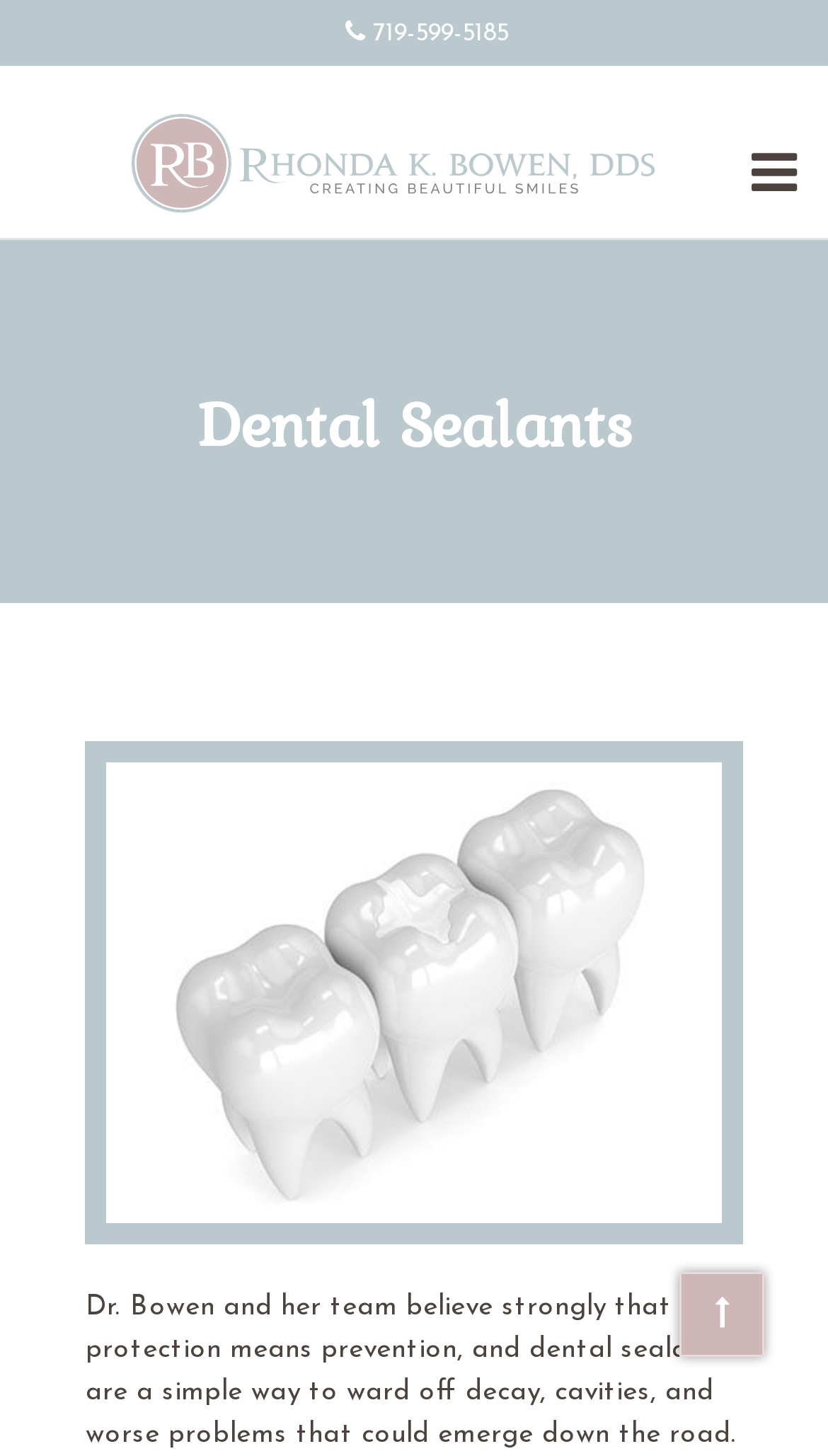What is the purpose of dental sealants?
Please provide an in-depth and detailed response to the question.

I found the purpose of dental sealants by reading the static text element that describes the benefits of dental sealants, which is located below the image of sealants.